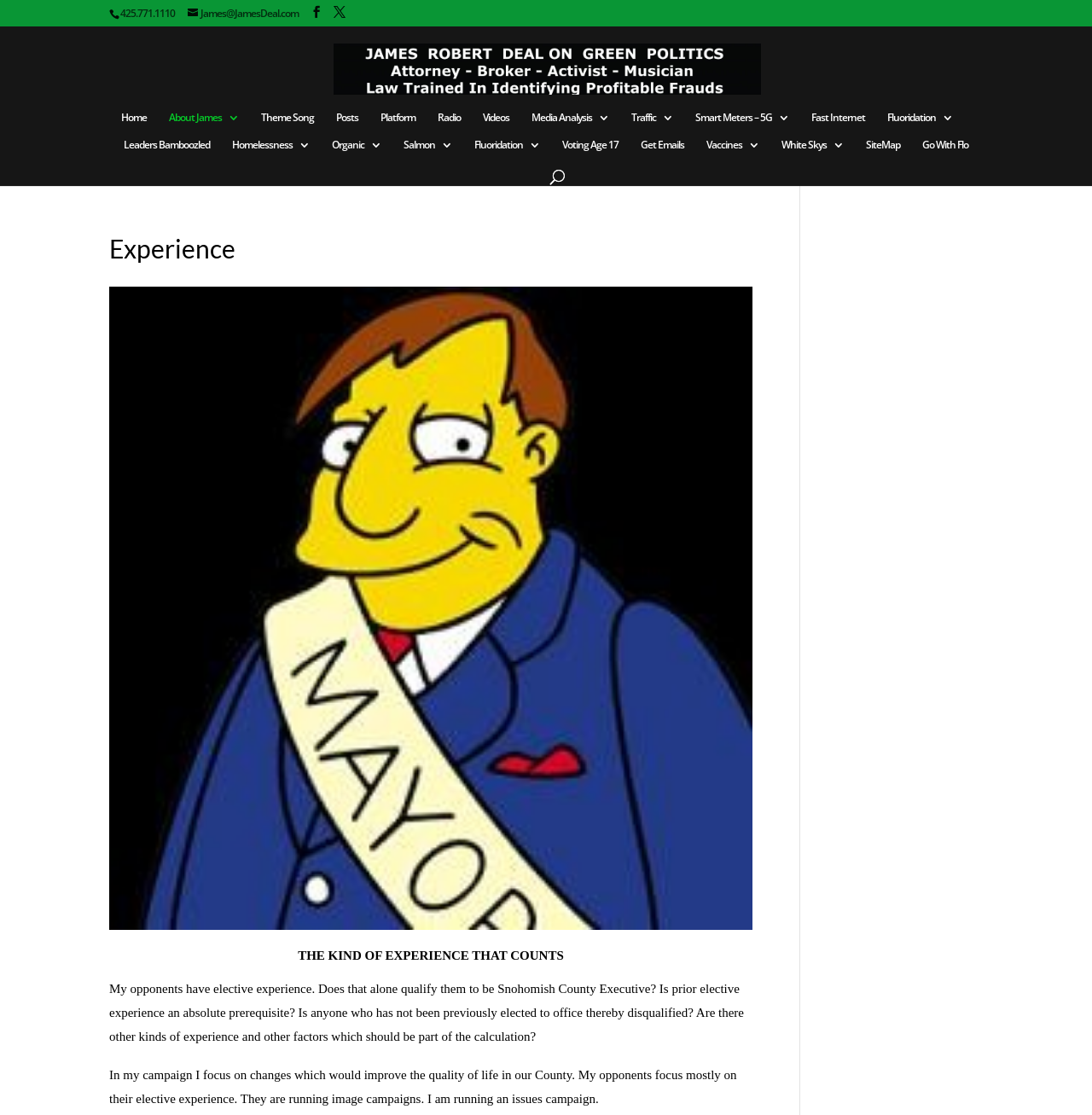Explain the webpage's layout and main content in detail.

The webpage is about James Deal's experience in Washington Politics. At the top, there is a phone number "425.771.1110" and an email address "James@JamesDeal.com" with a few social media icons next to it. Below this, there is a navigation menu with links to various pages, including "Home", "About James 3", "Theme Song", and others.

To the right of the navigation menu, there is a logo with the text "Washington Politics" and an image associated with it. Below this, there is a search box with a label "Search for:".

The main content of the page is divided into two sections. The first section has a heading "Experience" and a subheading "THE KIND OF EXPERIENCE THAT COUNTS". Below this, there is a paragraph of text that discusses the importance of experience in politics and whether prior elective experience is necessary to be qualified for office.

The second section has two paragraphs of text that outline James Deal's campaign focus on improving the quality of life in Snohomish County and his approach to running an issues-based campaign, rather than an image-based campaign like his opponents.